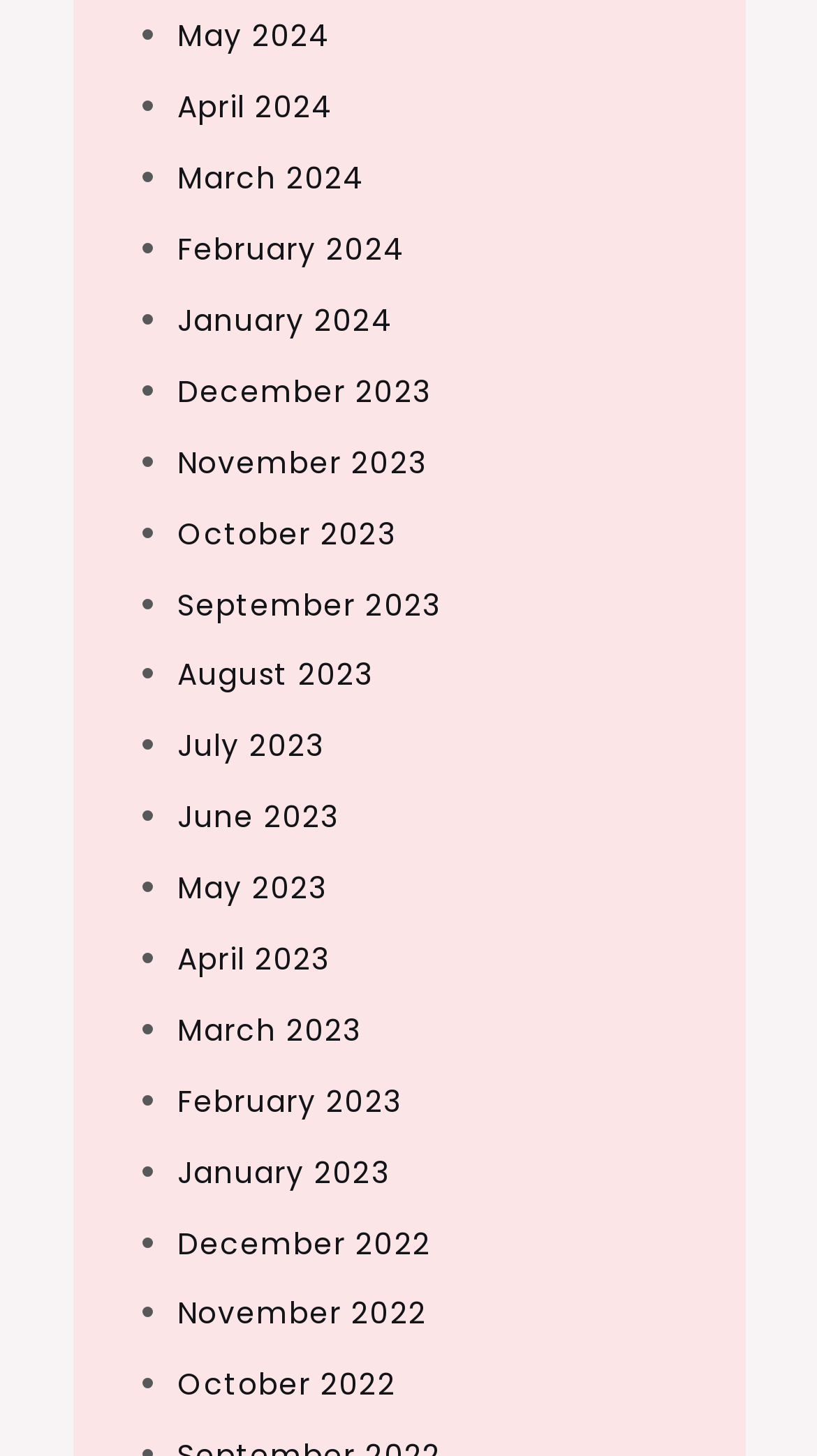Locate the bounding box coordinates of the element that needs to be clicked to carry out the instruction: "View October 2022". The coordinates should be given as four float numbers ranging from 0 to 1, i.e., [left, top, right, bottom].

[0.217, 0.937, 0.484, 0.966]